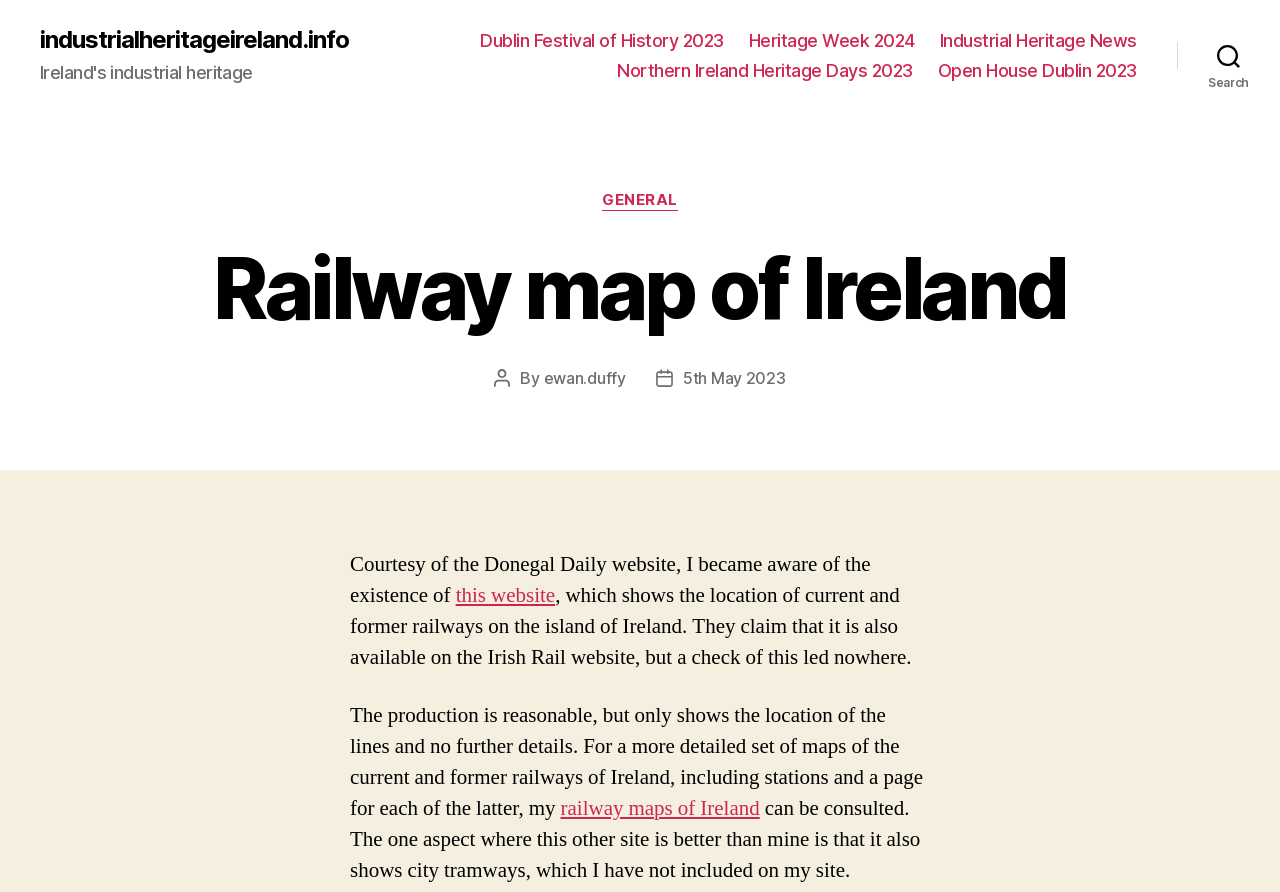Illustrate the webpage's structure and main components comprehensively.

The webpage is about a railway map of Ireland, with a focus on industrial heritage. At the top left, there is a link to the website "industrialheritageireland.info". Below this, a horizontal navigation menu spans across the page, containing five links to different events and news related to industrial heritage, such as the Dublin Festival of History 2023 and Heritage Week 2024.

On the top right, there is a search button. When expanded, it reveals a header section with a category list, a heading that reads "Railway map of Ireland", and information about the post author and date. The post author is ewan.duffy, and the post date is 5th May 2023.

The main content of the page is a paragraph of text that discusses a website that shows the location of current and former railways on the island of Ireland. The text also compares this website to the author's own railway maps of Ireland, mentioning that the author's maps provide more detailed information, including stations and individual pages for former railways. However, the other website has the advantage of also showing city tramways, which are not included on the author's site.